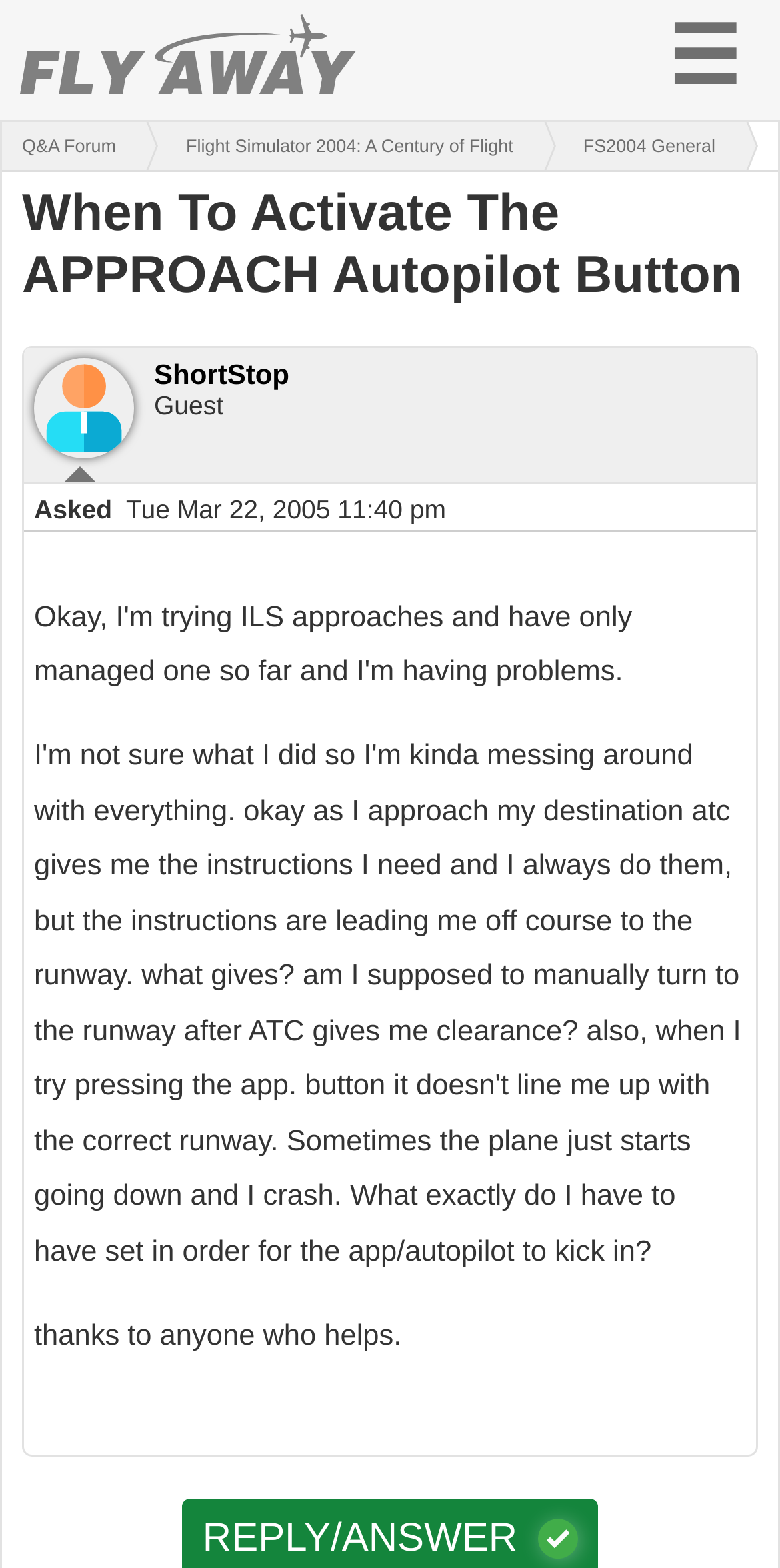Provide the bounding box coordinates of the HTML element described as: "Q&A Forum". The bounding box coordinates should be four float numbers between 0 and 1, i.e., [left, top, right, bottom].

[0.003, 0.078, 0.149, 0.108]